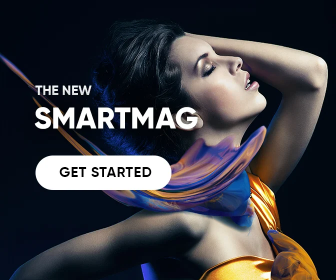What is the purpose of the button?
Answer the question in as much detail as possible.

The prominent button below the image is designed to encourage engagement with the magazine, inviting users to 'GET STARTED' and explore the content and features of SmartMag.